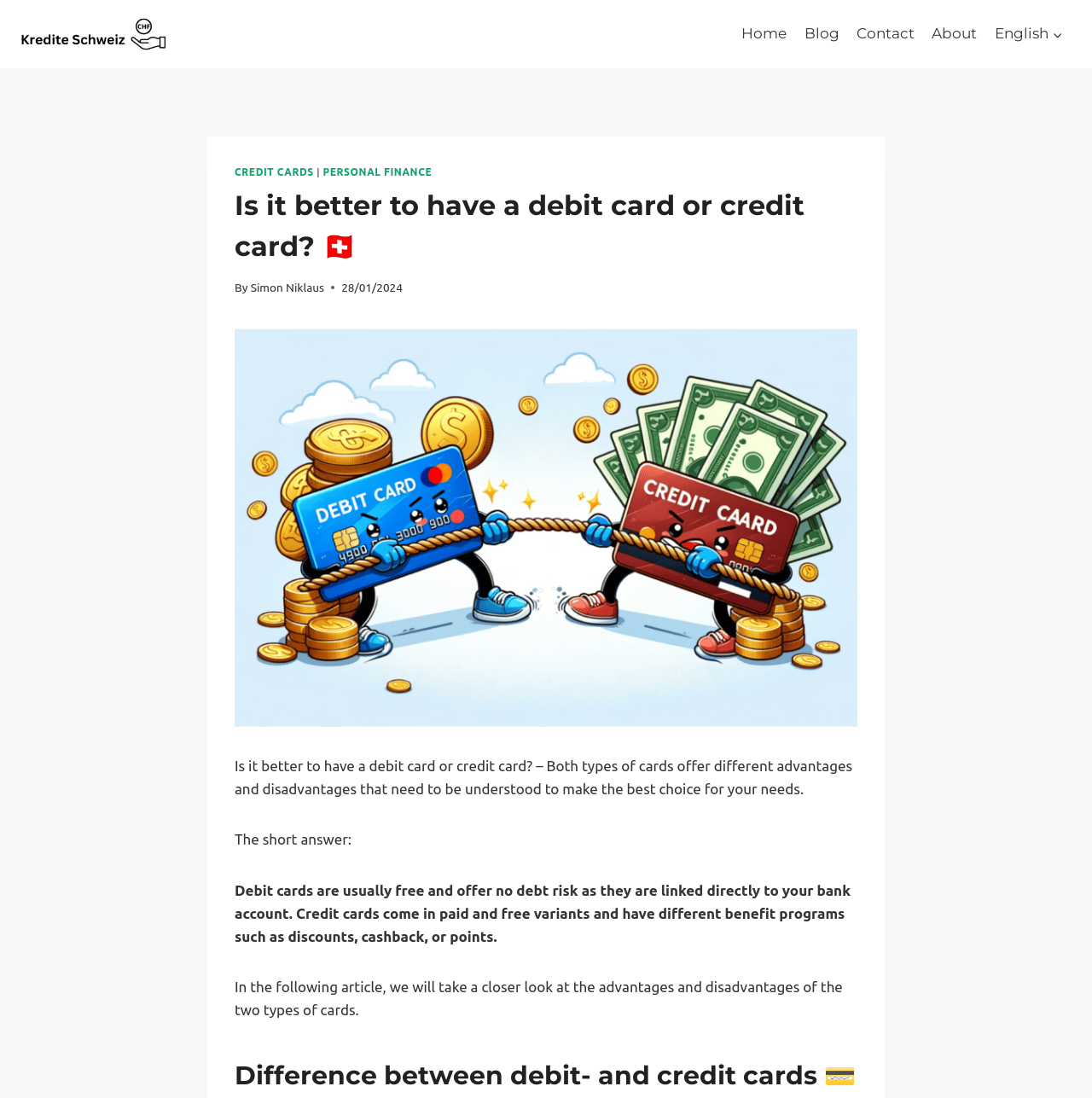Please find the bounding box coordinates of the clickable region needed to complete the following instruction: "Click the 'English' link". The bounding box coordinates must consist of four float numbers between 0 and 1, i.e., [left, top, right, bottom].

[0.903, 0.013, 0.981, 0.05]